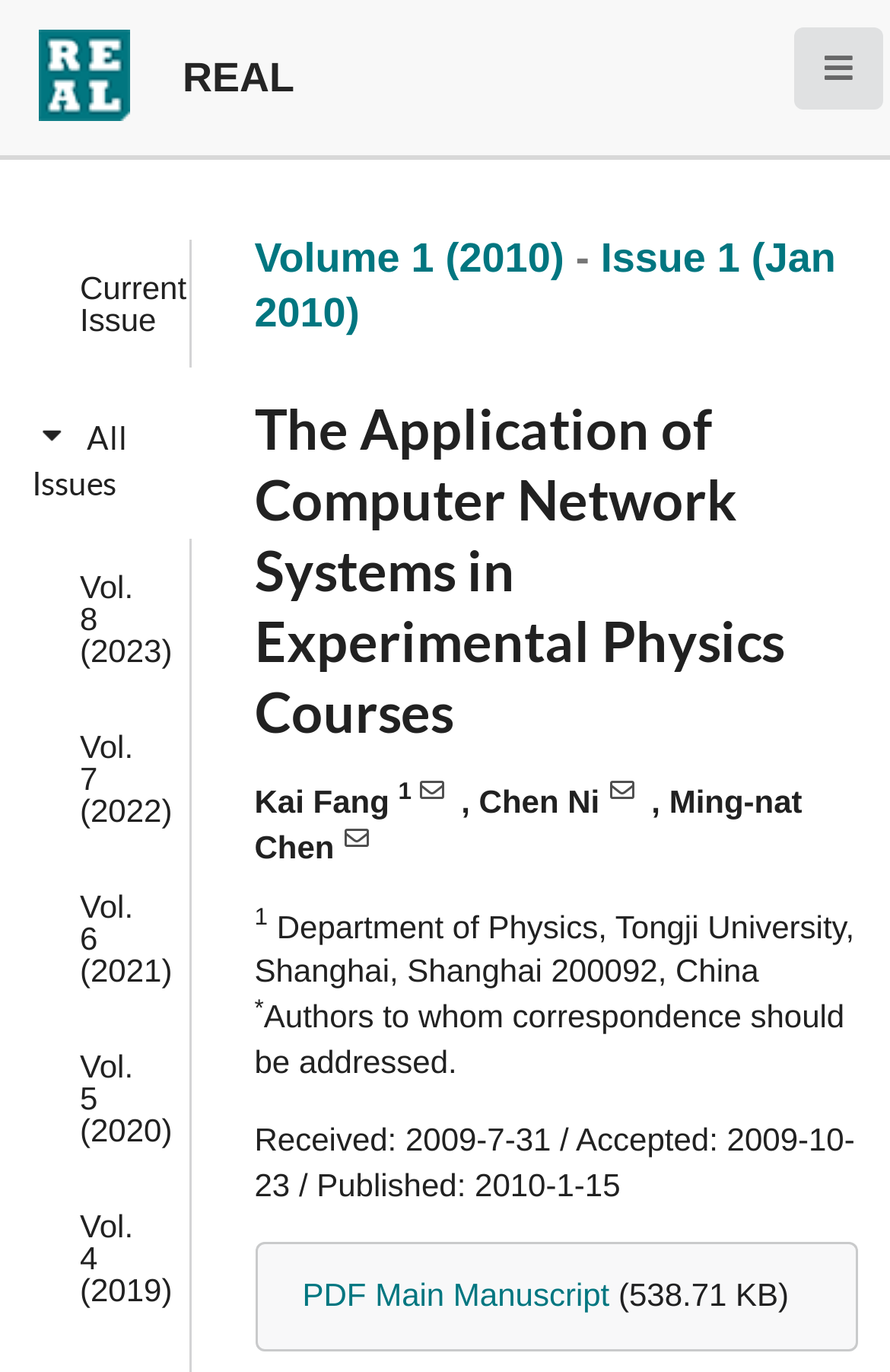Answer the question in one word or a short phrase:
What is the current issue of the journal?

Vol. 8 (2023)